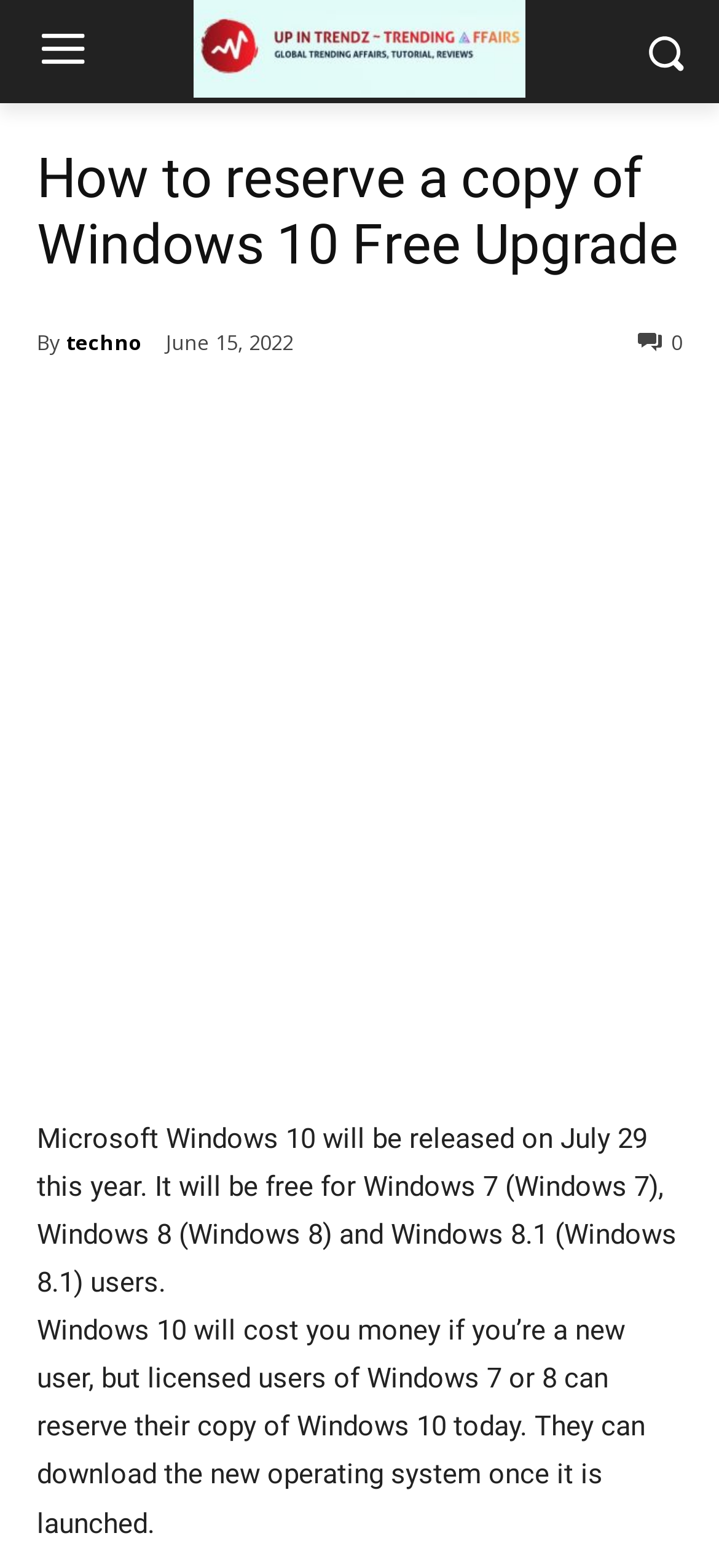Locate the bounding box coordinates of the area to click to fulfill this instruction: "Click the time to view the post date". The bounding box should be presented as four float numbers between 0 and 1, in the order [left, top, right, bottom].

[0.231, 0.209, 0.408, 0.227]